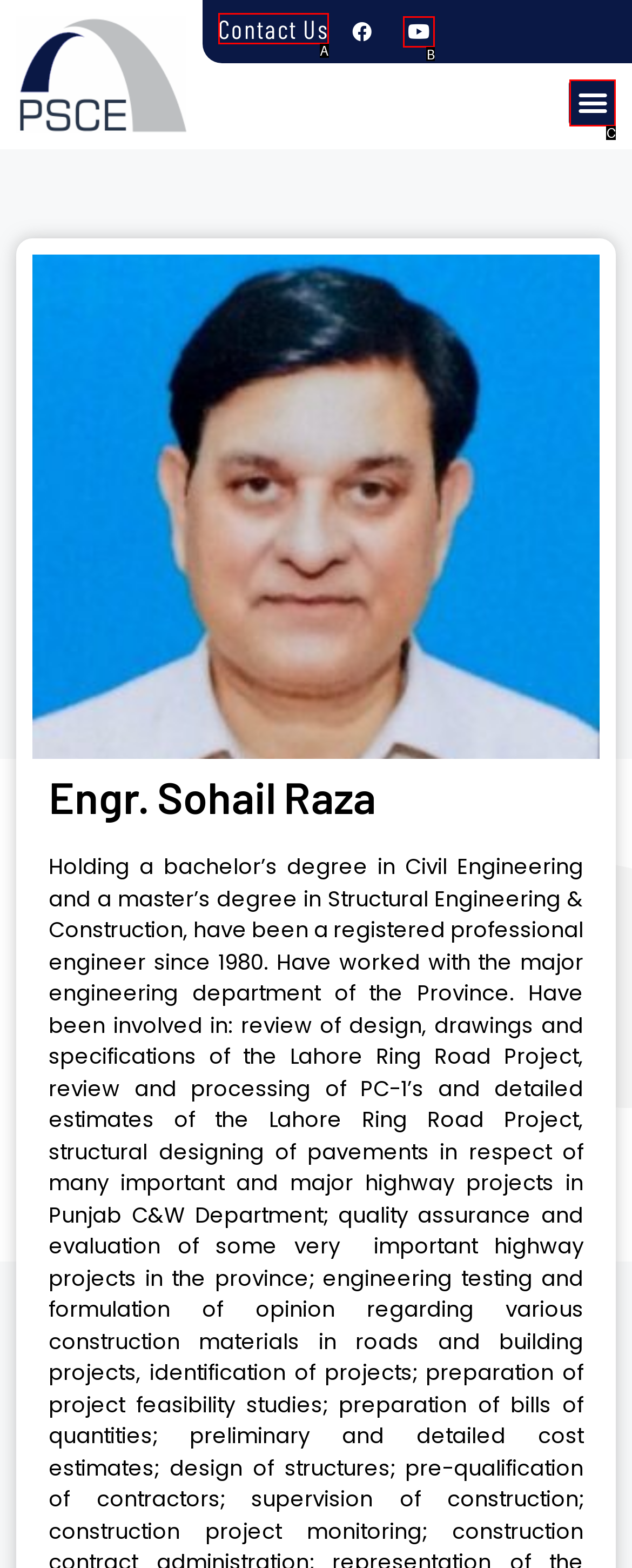Select the HTML element that fits the following description: Contact Us
Provide the letter of the matching option.

A